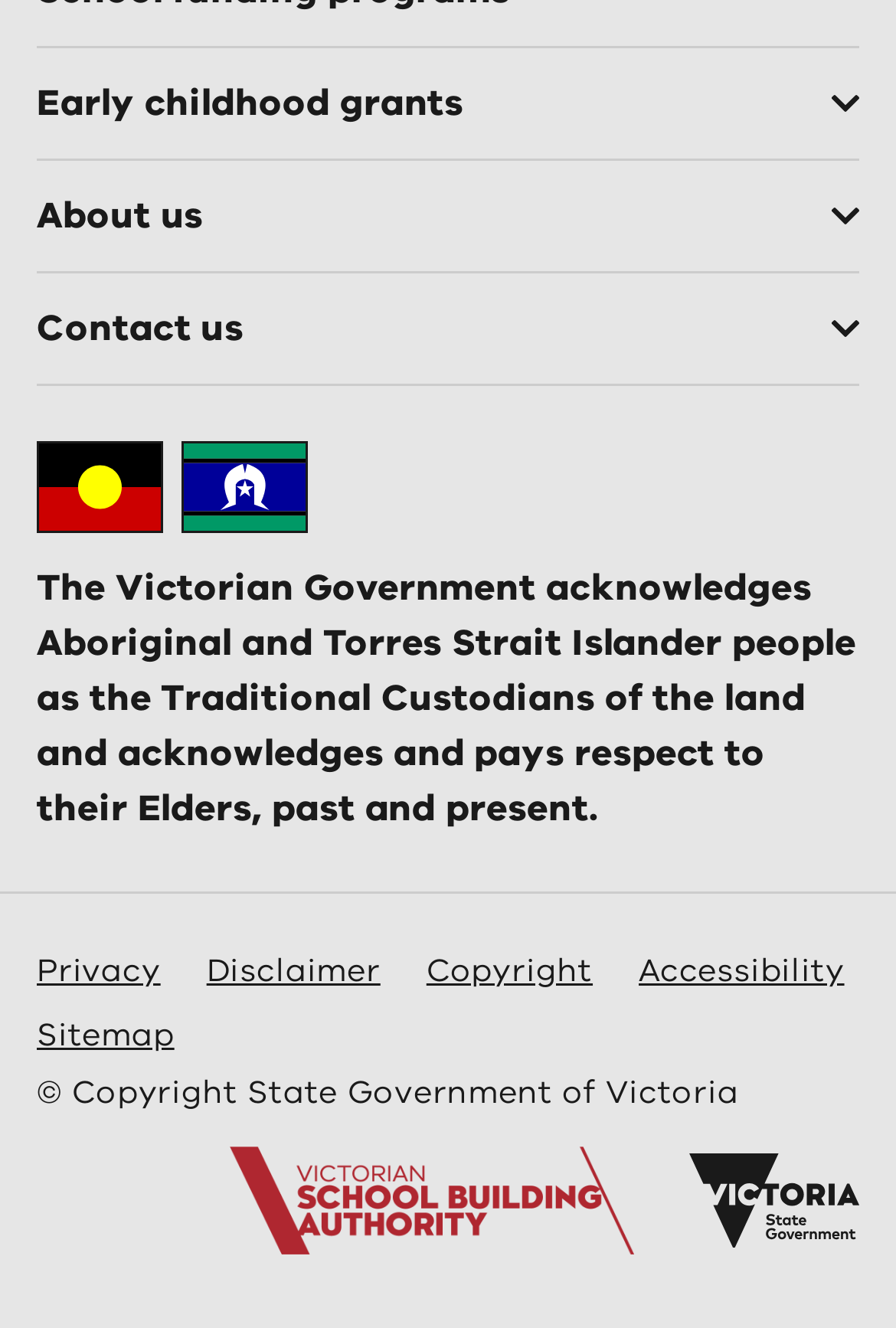Show me the bounding box coordinates of the clickable region to achieve the task as per the instruction: "Contact us".

[0.0, 0.203, 1.0, 0.29]